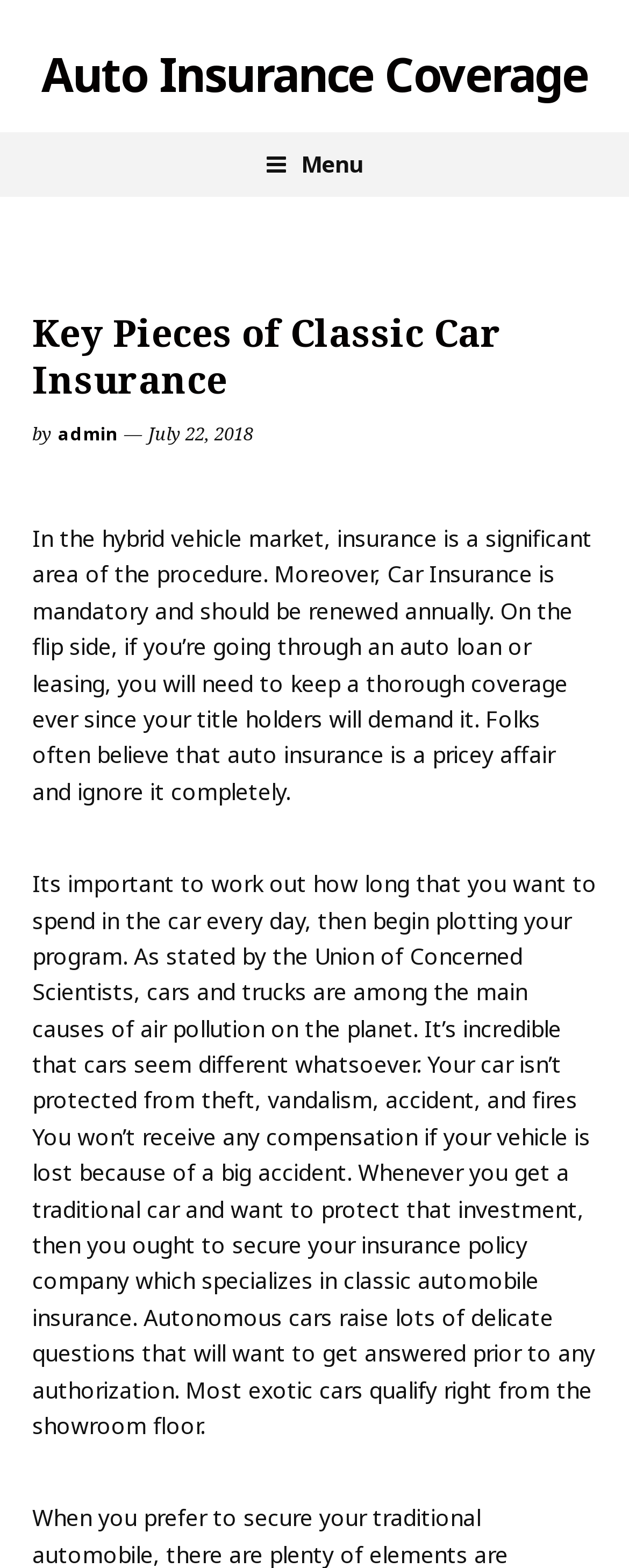Analyze the image and provide a detailed answer to the question: When was this article published?

The publication date of this article is mentioned in the webpage's content, specifically in the section that displays the date and time of publication.